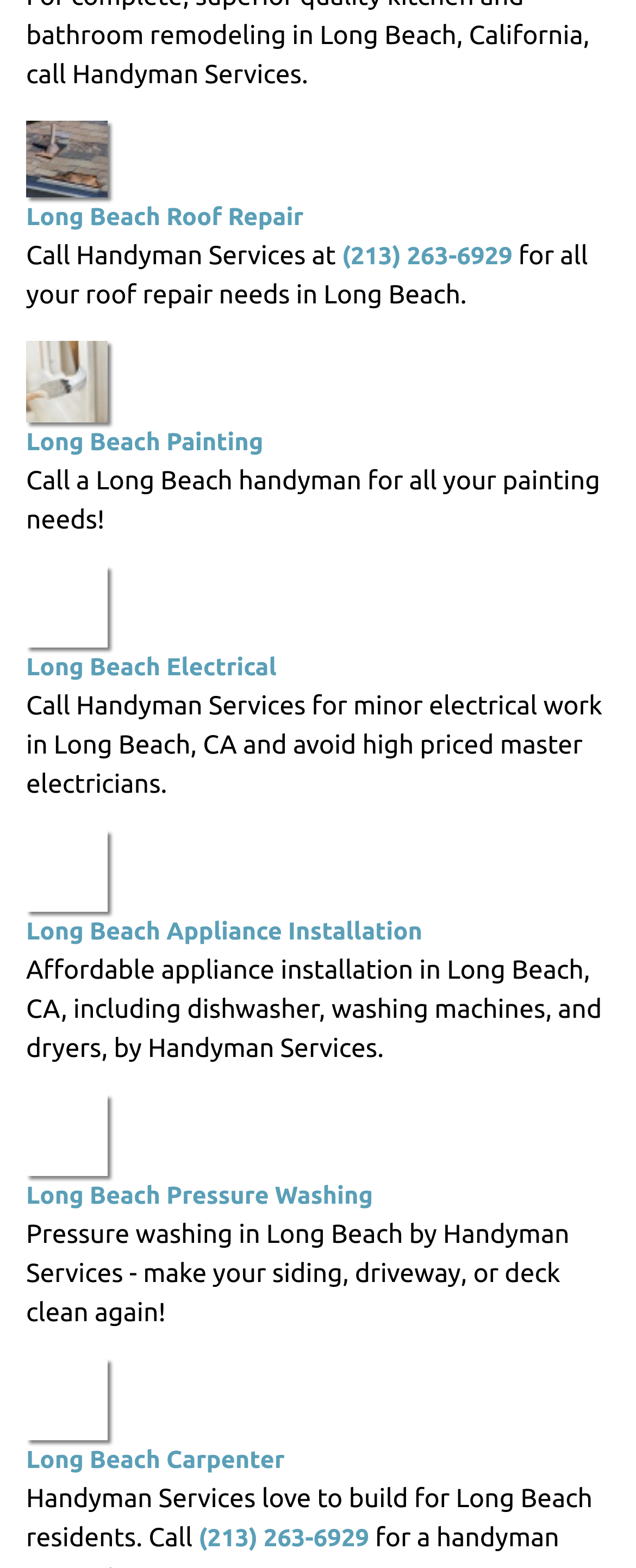Please locate the bounding box coordinates of the element's region that needs to be clicked to follow the instruction: "Contact Handyman Services". The bounding box coordinates should be provided as four float numbers between 0 and 1, i.e., [left, top, right, bottom].

[0.312, 0.971, 0.58, 0.989]